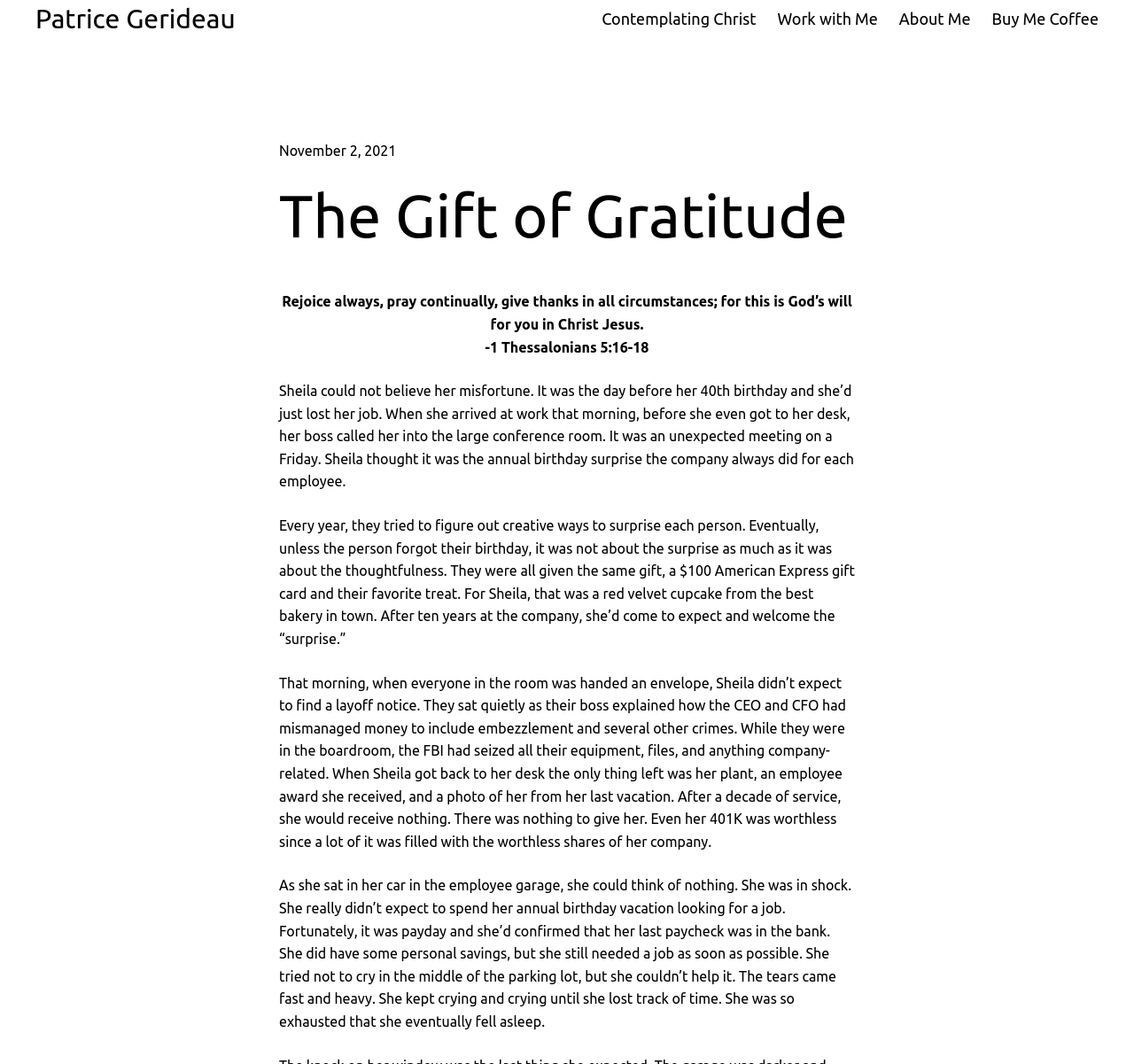What is the date of the article?
Please provide a single word or phrase as your answer based on the image.

November 2, 2021